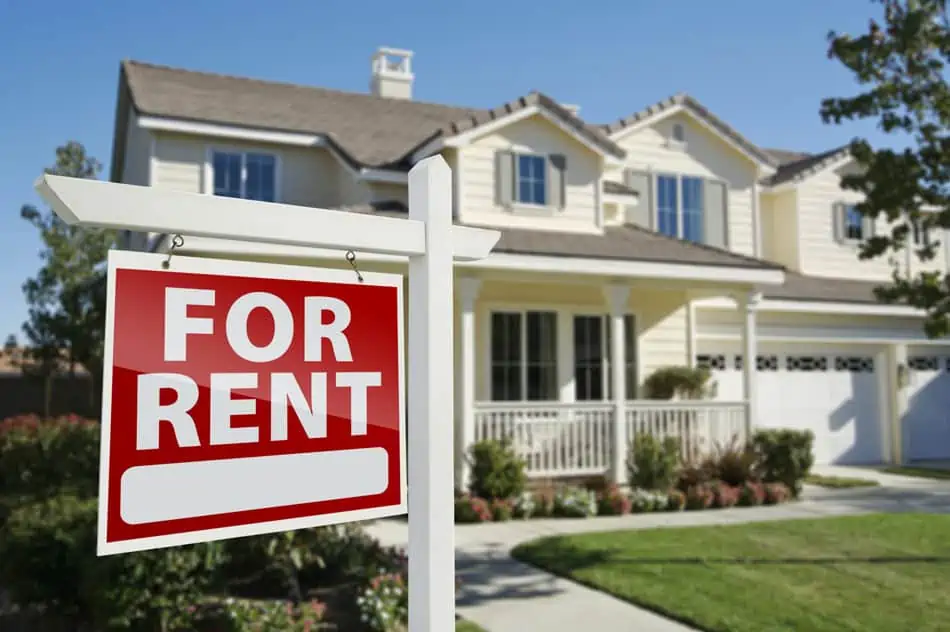Carefully observe the image and respond to the question with a detailed answer:
What is the purpose of the image in the context of the article?

The image serves as a visual representation of rental opportunities while highlighting the importance of pest control measures, particularly against issues like bed bugs, for landlords managing such properties.